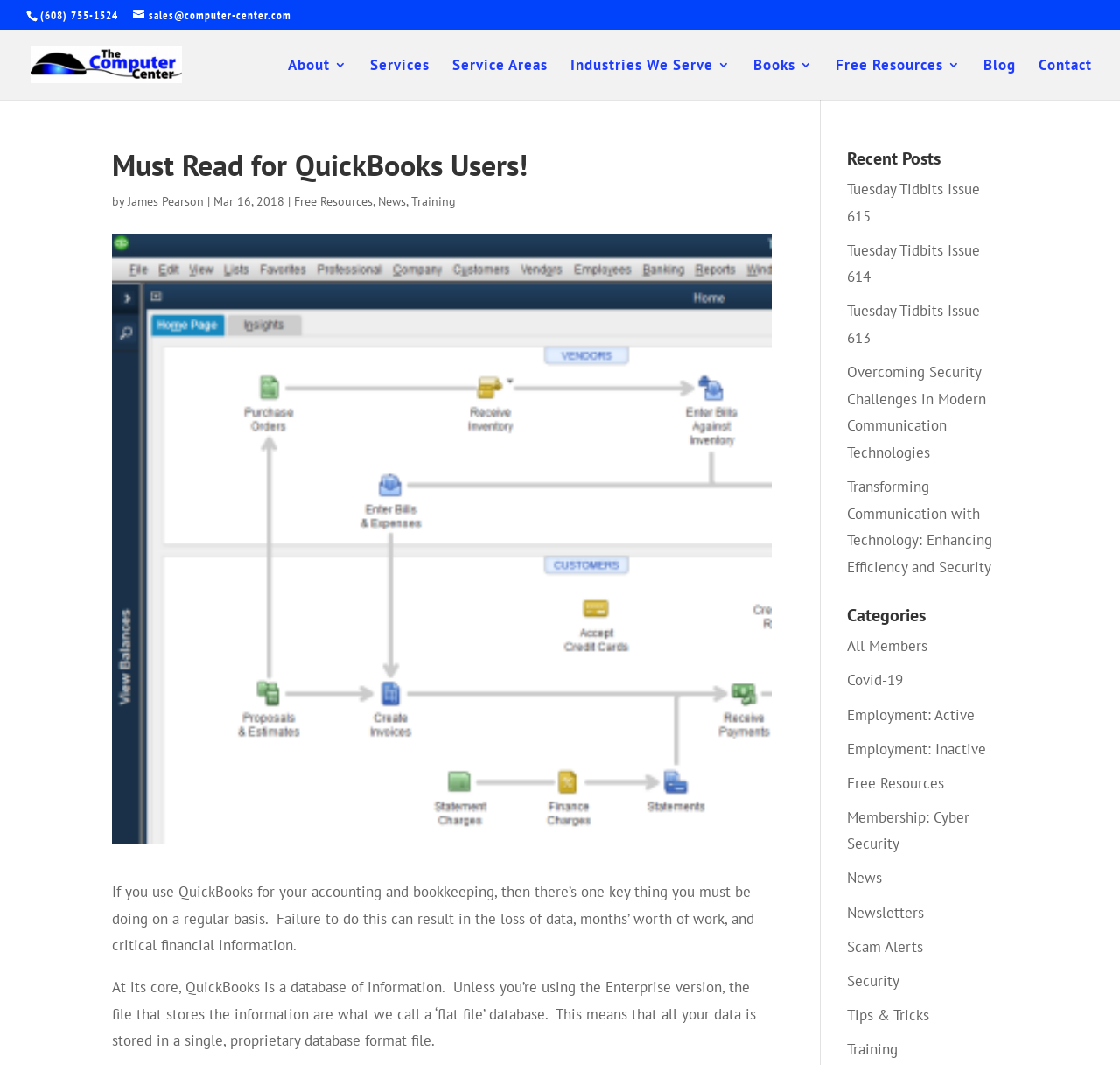Identify the bounding box coordinates of the area you need to click to perform the following instruction: "Contact the company".

[0.927, 0.055, 0.975, 0.093]